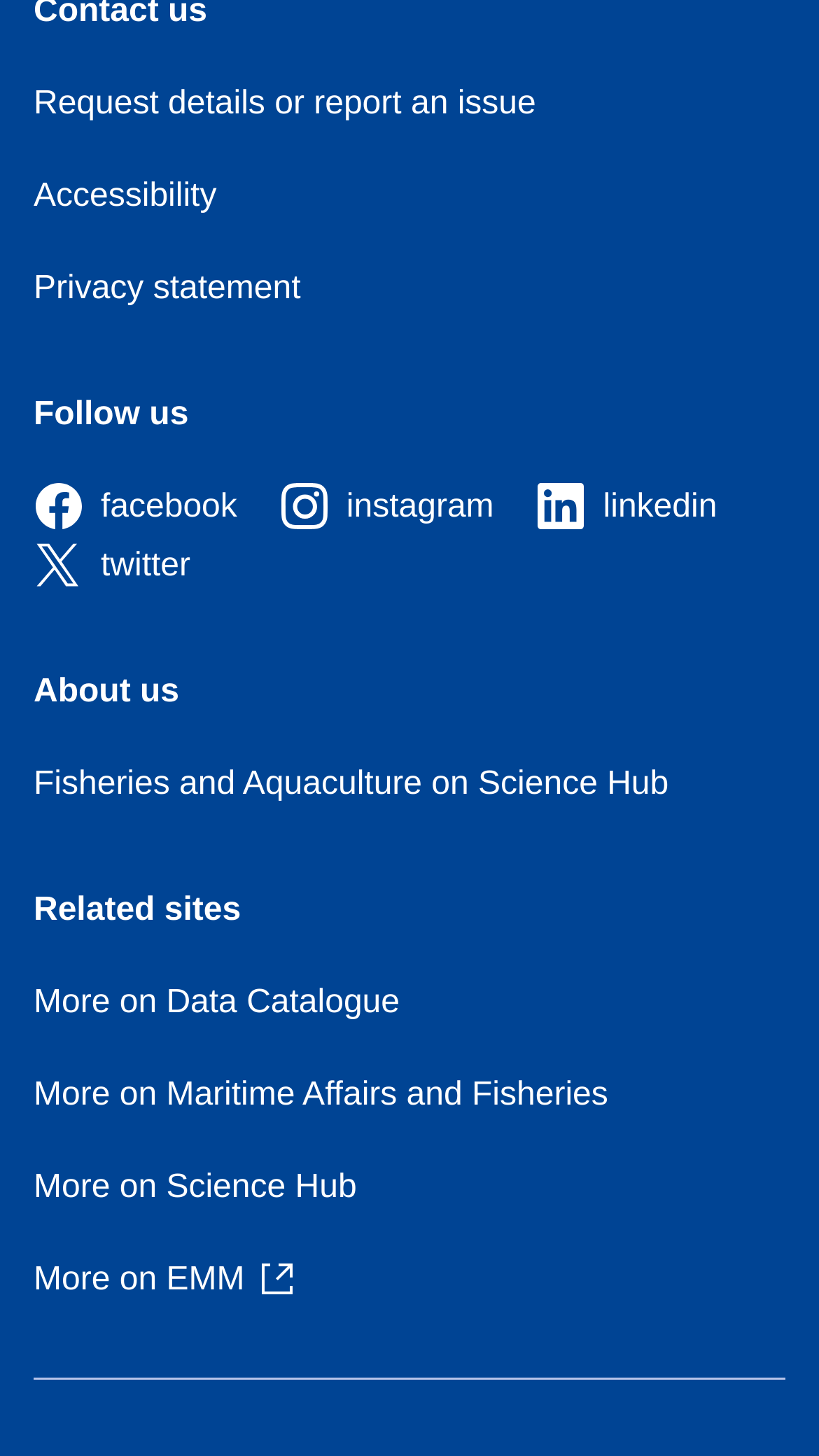Identify the bounding box for the given UI element using the description provided. Coordinates should be in the format (top-left x, top-left y, bottom-right x, bottom-right y) and must be between 0 and 1. Here is the description: More on EMM

[0.041, 0.867, 0.36, 0.892]